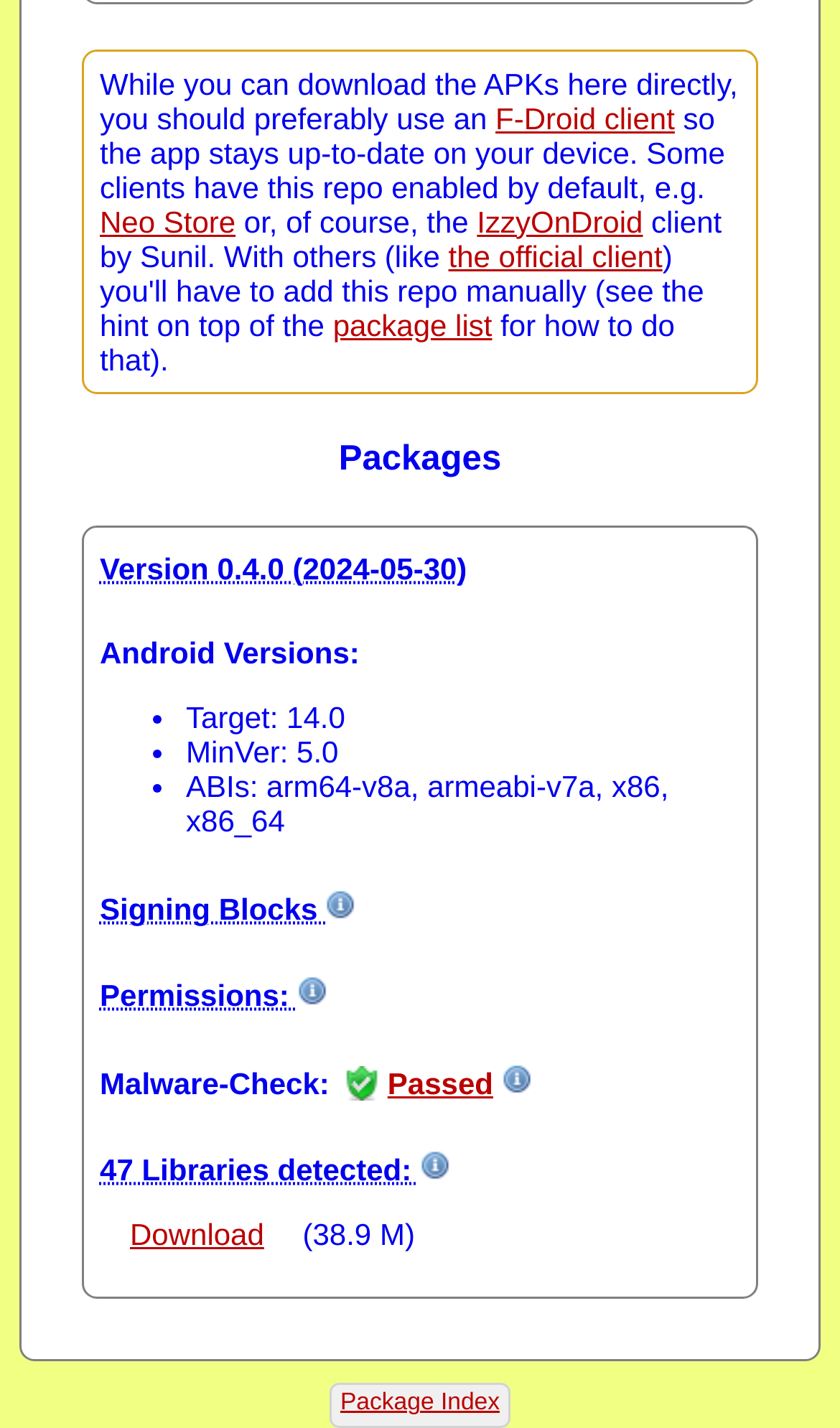Bounding box coordinates should be in the format (top-left x, top-left y, bottom-right x, bottom-right y) and all values should be floating point numbers between 0 and 1. Determine the bounding box coordinate for the UI element described as: parent_node: Malware-Check:Passed title="What is this?"

[0.597, 0.743, 0.633, 0.767]